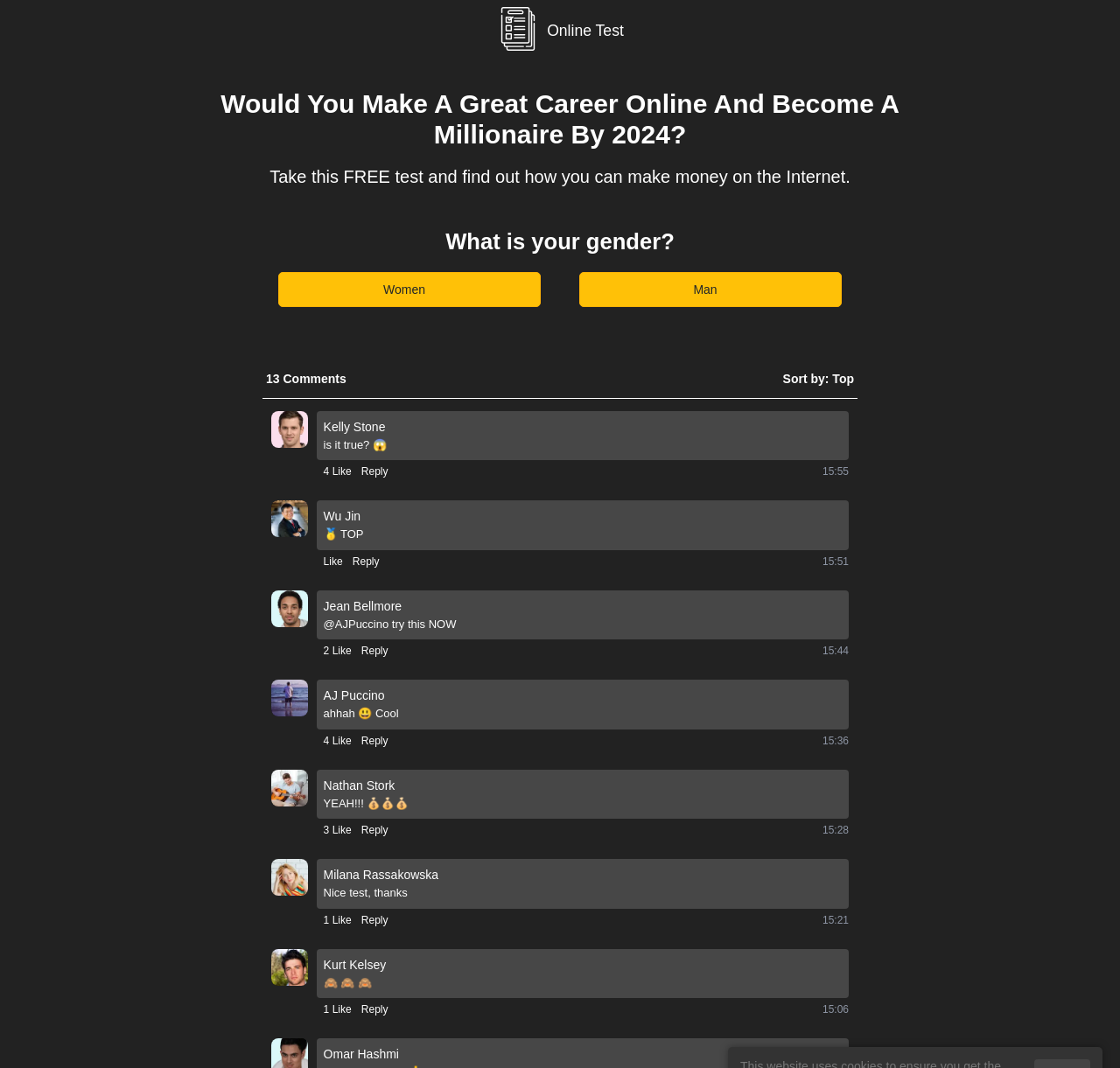Please answer the following question using a single word or phrase: What is the purpose of the buttons 'Like' and 'Reply'?

Interacting with comments